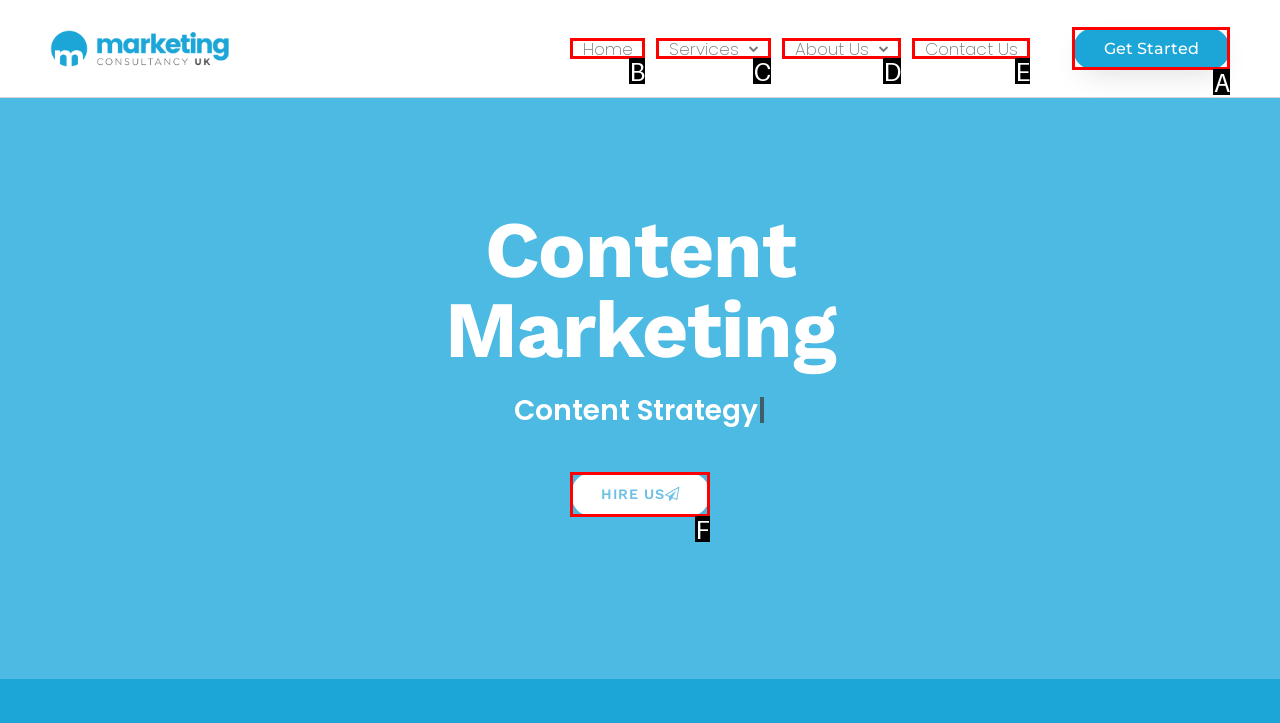Tell me which option best matches the description: Hire Us
Answer with the option's letter from the given choices directly.

F